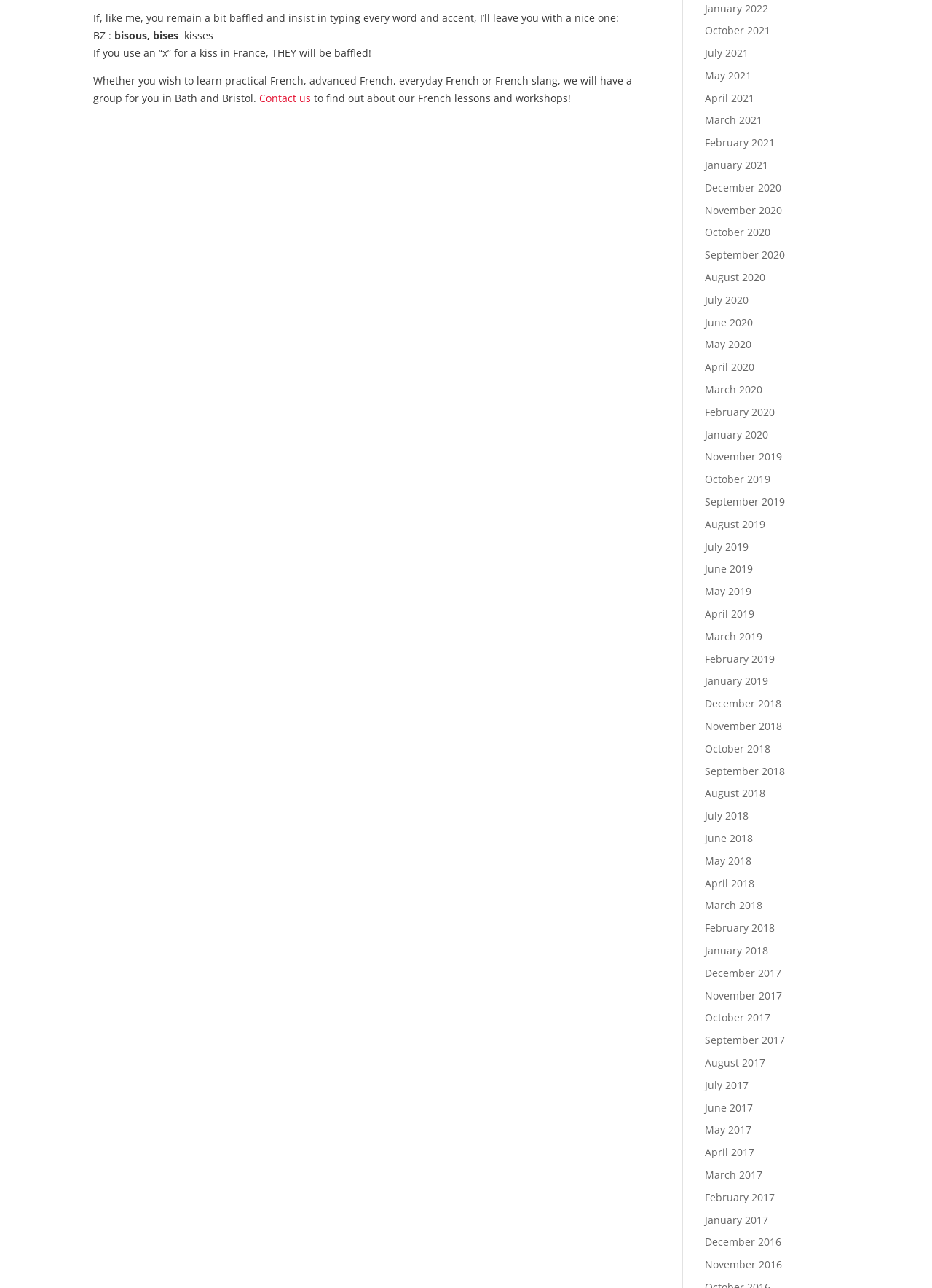Provide the bounding box coordinates of the UI element this sentence describes: "December 2017".

[0.756, 0.75, 0.838, 0.761]